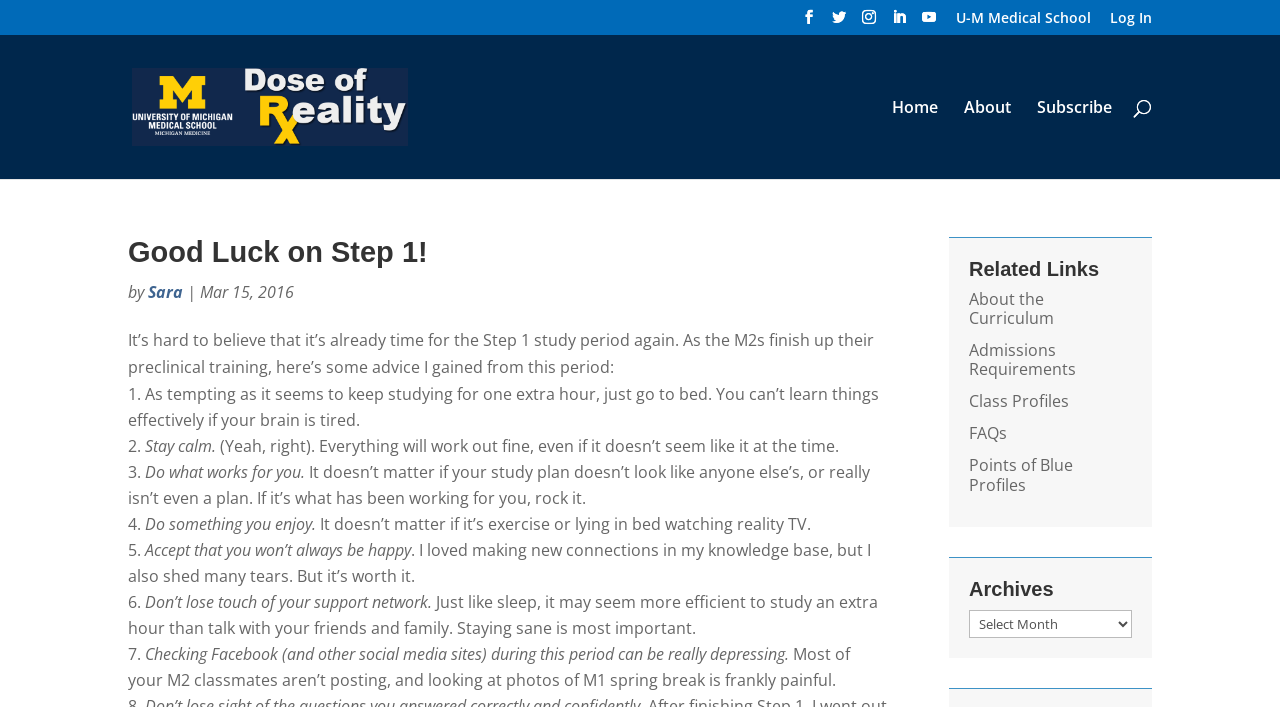Please identify the bounding box coordinates of the clickable area that will fulfill the following instruction: "Visit the home page". The coordinates should be in the format of four float numbers between 0 and 1, i.e., [left, top, right, bottom].

[0.697, 0.141, 0.733, 0.253]